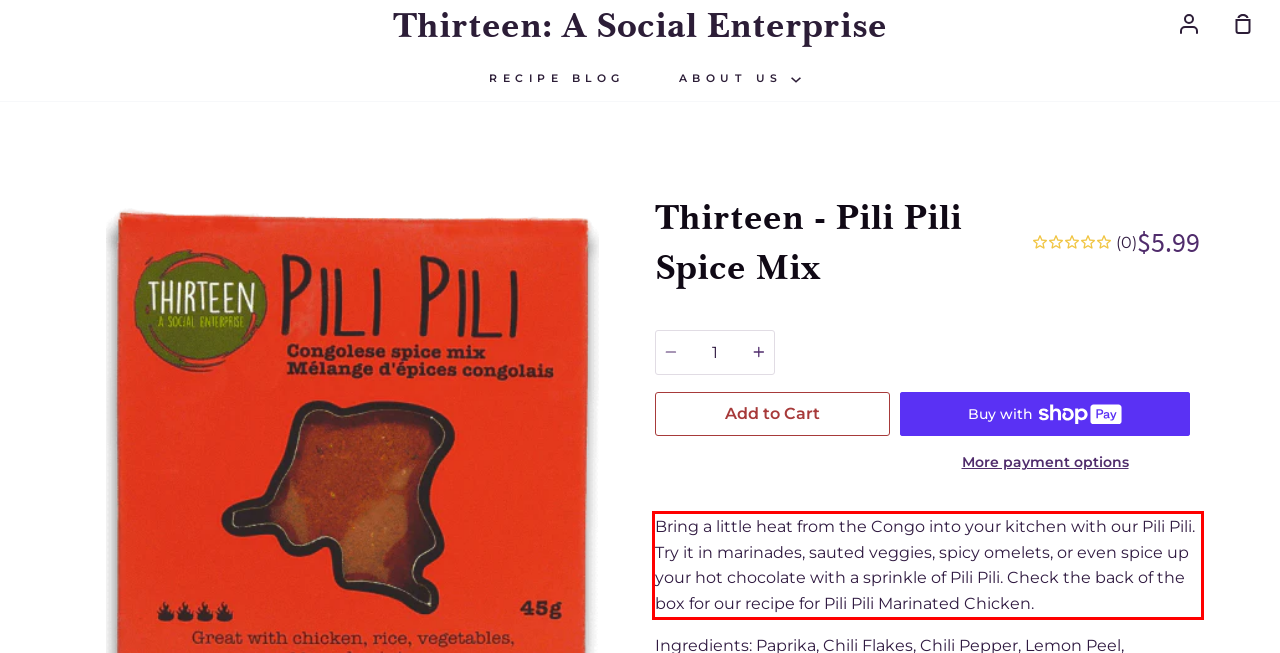With the given screenshot of a webpage, locate the red rectangle bounding box and extract the text content using OCR.

Bring a little heat from the Congo into your kitchen with our Pili Pili. Try it in marinades, sauted veggies, spicy omelets, or even spice up your hot chocolate with a sprinkle of Pili Pili. Check the back of the box for our recipe for Pili Pili Marinated Chicken.